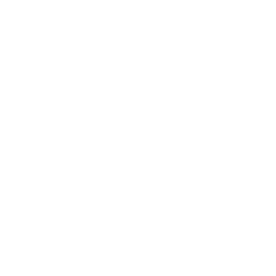What is the purpose of the Active Members Weekend?
Please provide a single word or phrase based on the screenshot.

Celebration of contributions